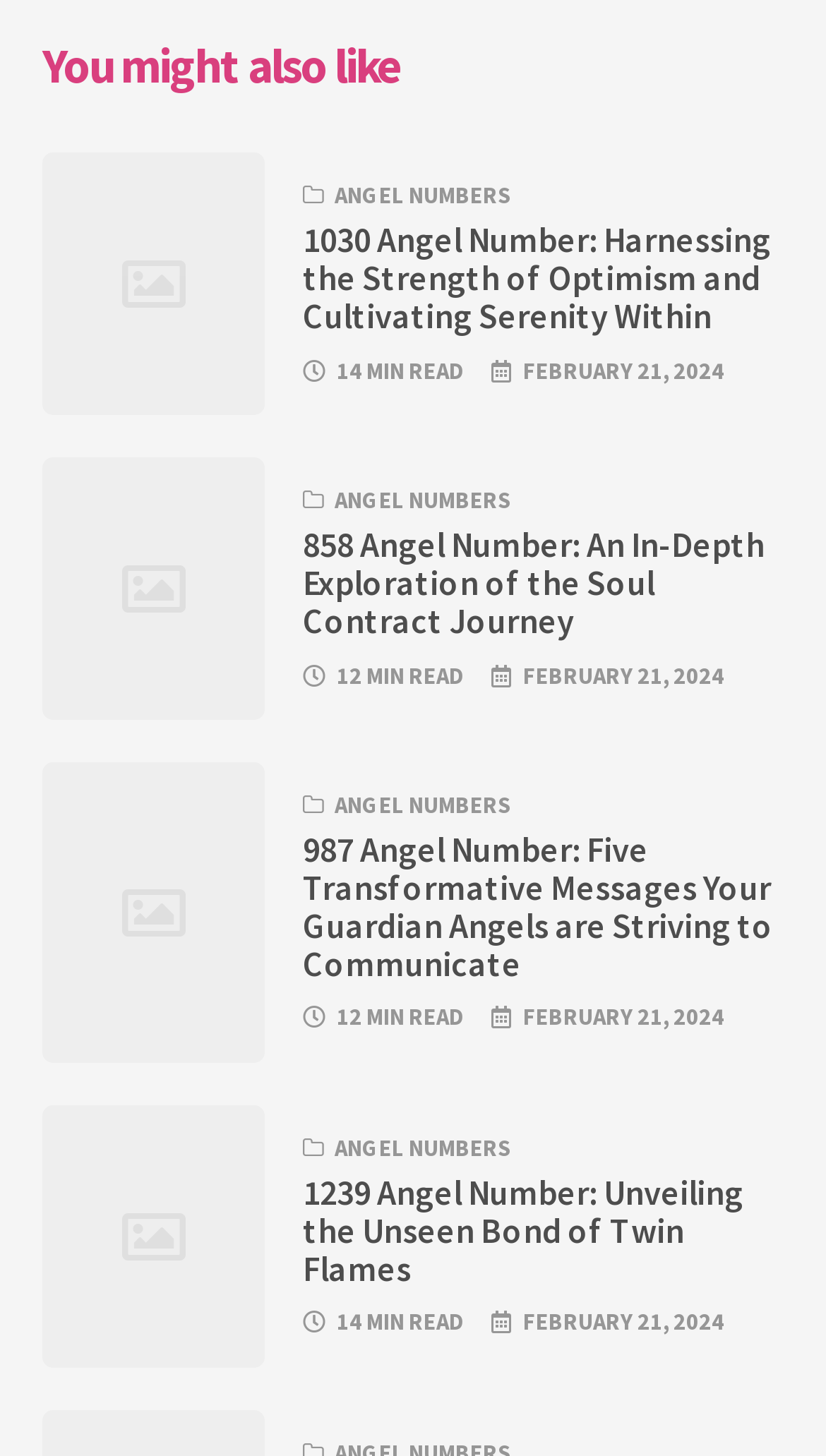Locate the bounding box coordinates of the clickable region necessary to complete the following instruction: "View iText 7 Core details". Provide the coordinates in the format of four float numbers between 0 and 1, i.e., [left, top, right, bottom].

None